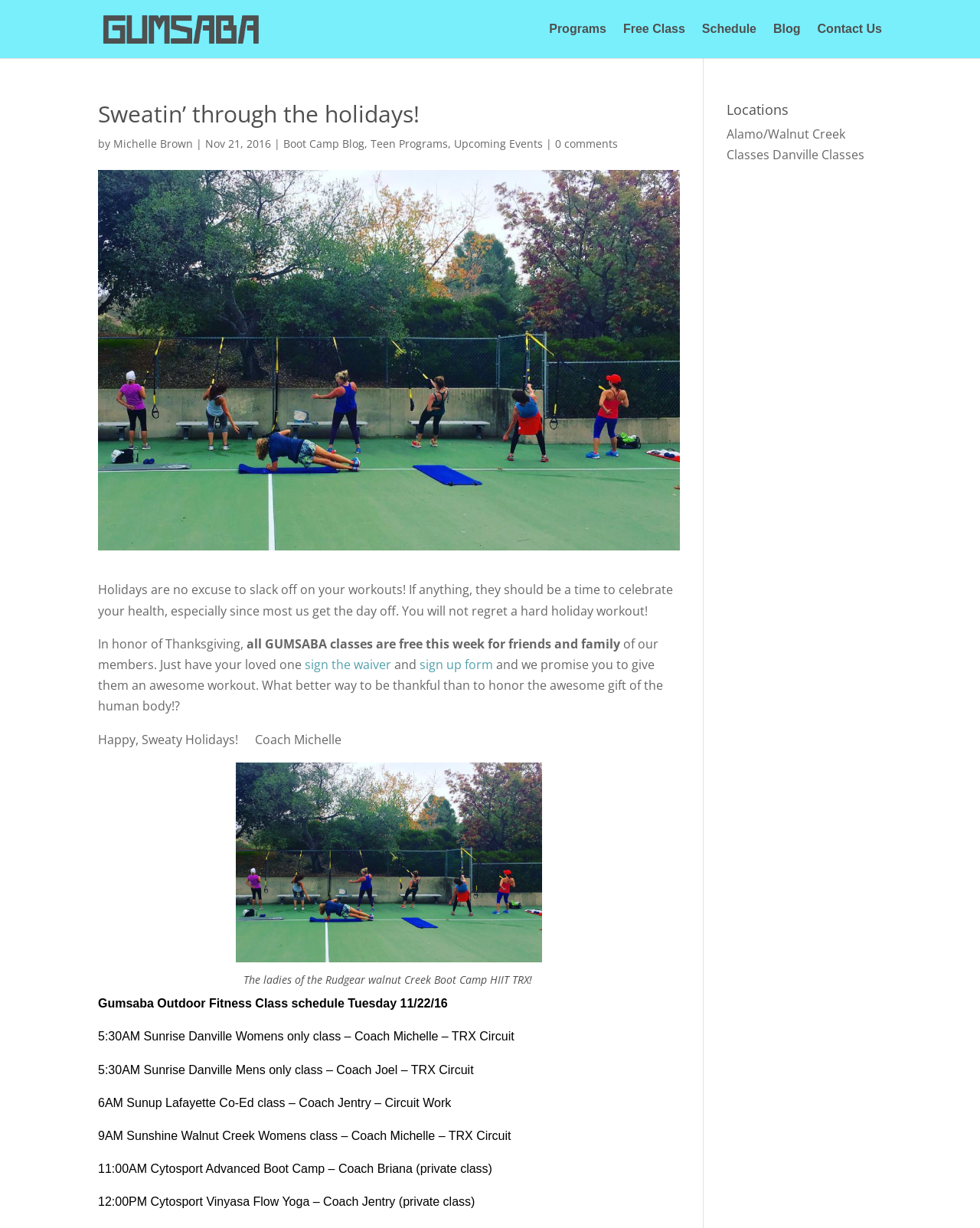What is the topic of the blog post?
Please craft a detailed and exhaustive response to the question.

The topic of the blog post is working out during holidays, which is evident from the heading 'Sweatin’ through the holidays!' and the content of the post that encourages people to celebrate their health during holidays.